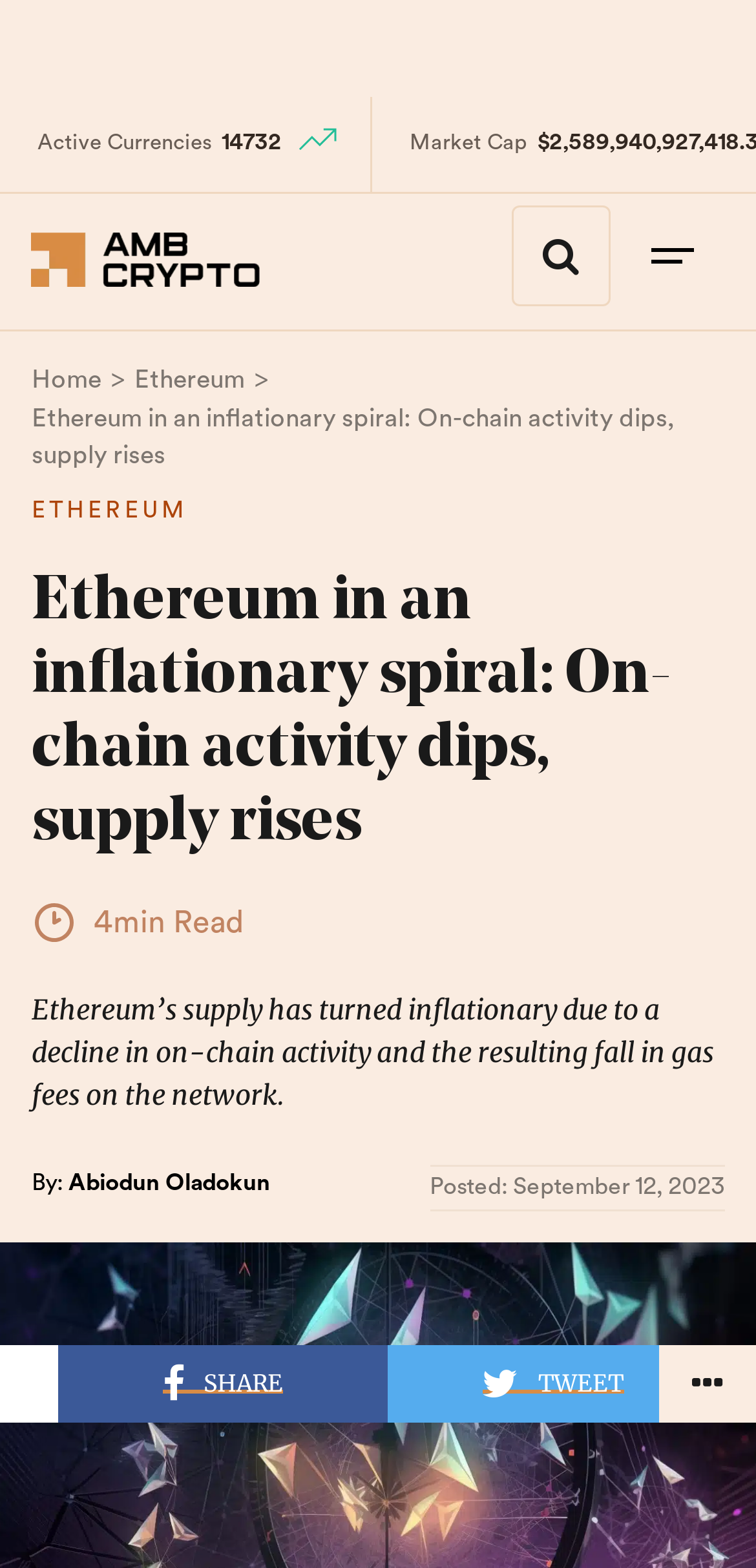Provide an in-depth description of the elements and layout of the webpage.

This webpage appears to be a news article about Ethereum, a leading Layer 1 network. At the top, there is a navigation bar with links to "Home" and "Ethereum". Below the navigation bar, there is a heading that reads "Ethereum in an inflationary spiral: On-chain activity dips, supply rises". 

To the left of the heading, there is an image. On the right side of the heading, there is a static text that reads "4min Read", indicating the estimated time it takes to read the article. 

The main content of the article is a block of text that discusses Ethereum's supply turning inflationary due to a decline in on-chain activity and the resulting fall in gas fees on the network. 

Below the main content, there is information about the article, including the date it was posted, "September 12, 2023", and the author, "Abiodun Oladokun". 

At the bottom of the page, there are social media sharing links, including "Share on Facebook" and "Tweet This Post", each accompanied by a list marker and a static text that reads "SHARE" or "TWEET", respectively.